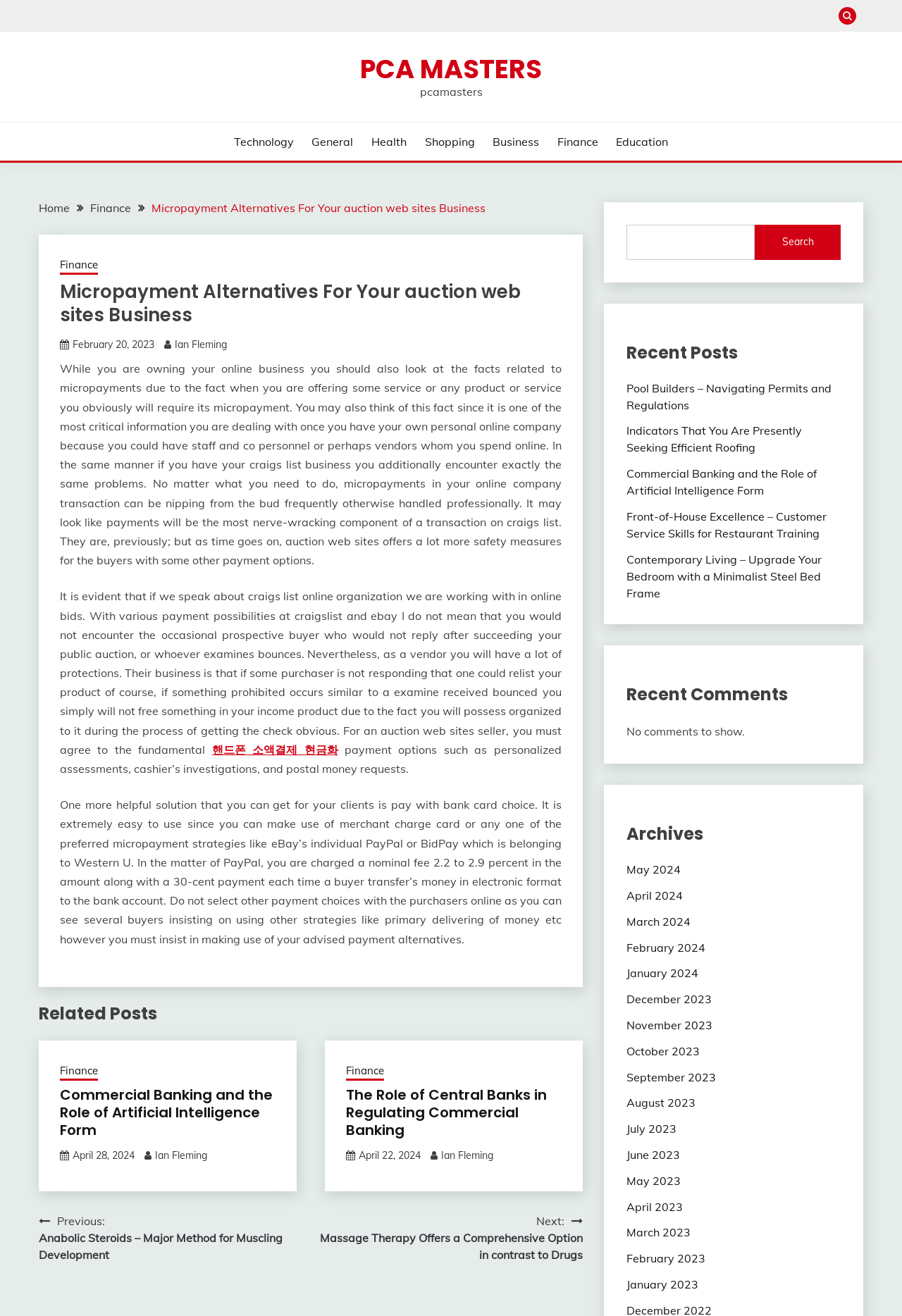Determine the bounding box coordinates of the clickable area required to perform the following instruction: "Click the 'Next' button". The coordinates should be represented as four float numbers between 0 and 1: [left, top, right, bottom].

[0.344, 0.921, 0.646, 0.96]